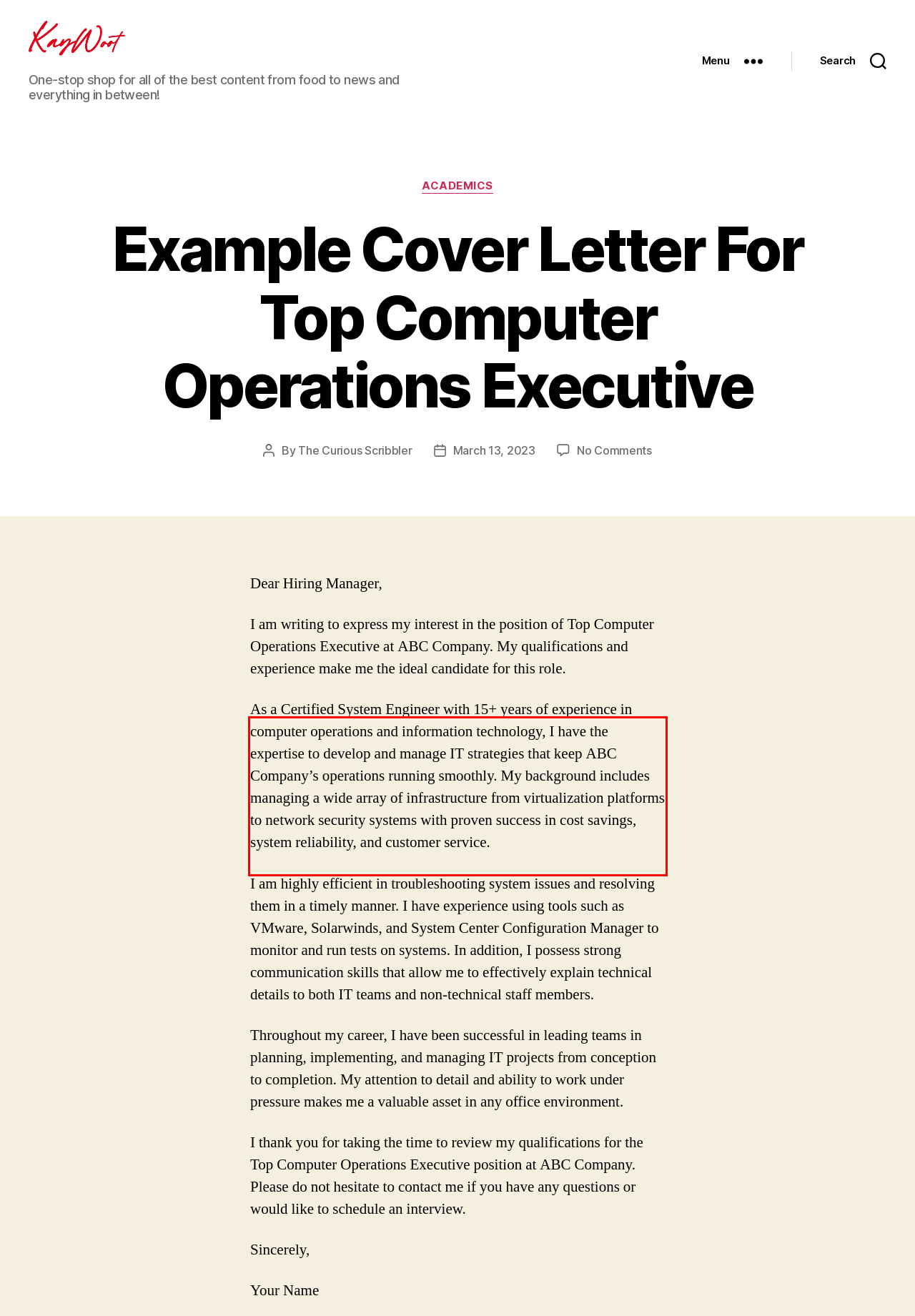You are given a screenshot of a webpage with a UI element highlighted by a red bounding box. Please perform OCR on the text content within this red bounding box.

As a Certified System Engineer with 15+ years of experience in computer operations and information technology, I have the expertise to develop and manage IT strategies that keep ABC Company’s operations running smoothly. My background includes managing a wide array of infrastructure from virtualization platforms to network security systems with proven success in cost savings, system reliability, and customer service.